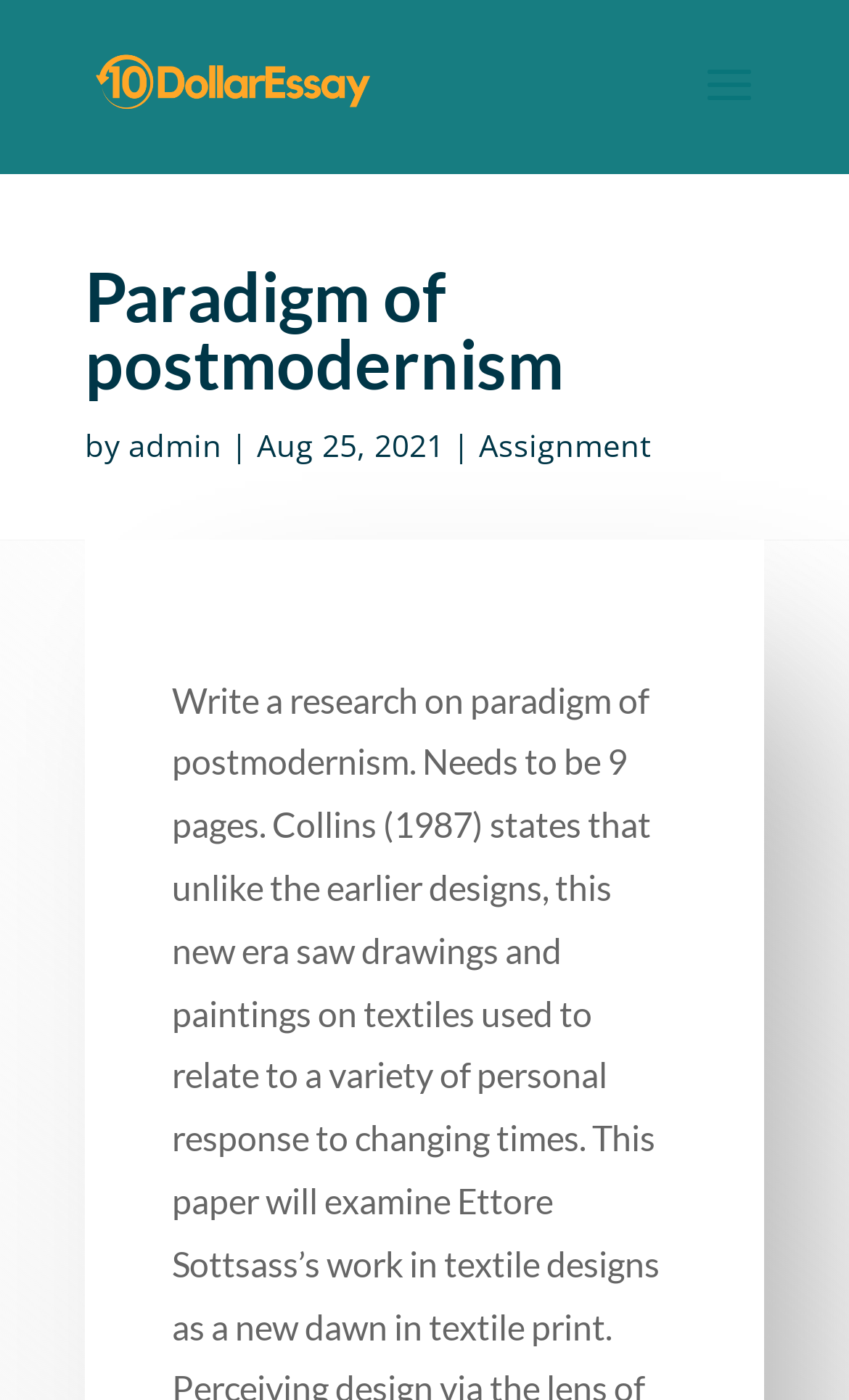Based on the image, please respond to the question with as much detail as possible:
What is the author of the article?

By analyzing the webpage structure, I found a section that appears to be the article metadata, which includes the author's name. The text 'by' is followed by a link with the text 'admin', indicating that 'admin' is the author of the article.